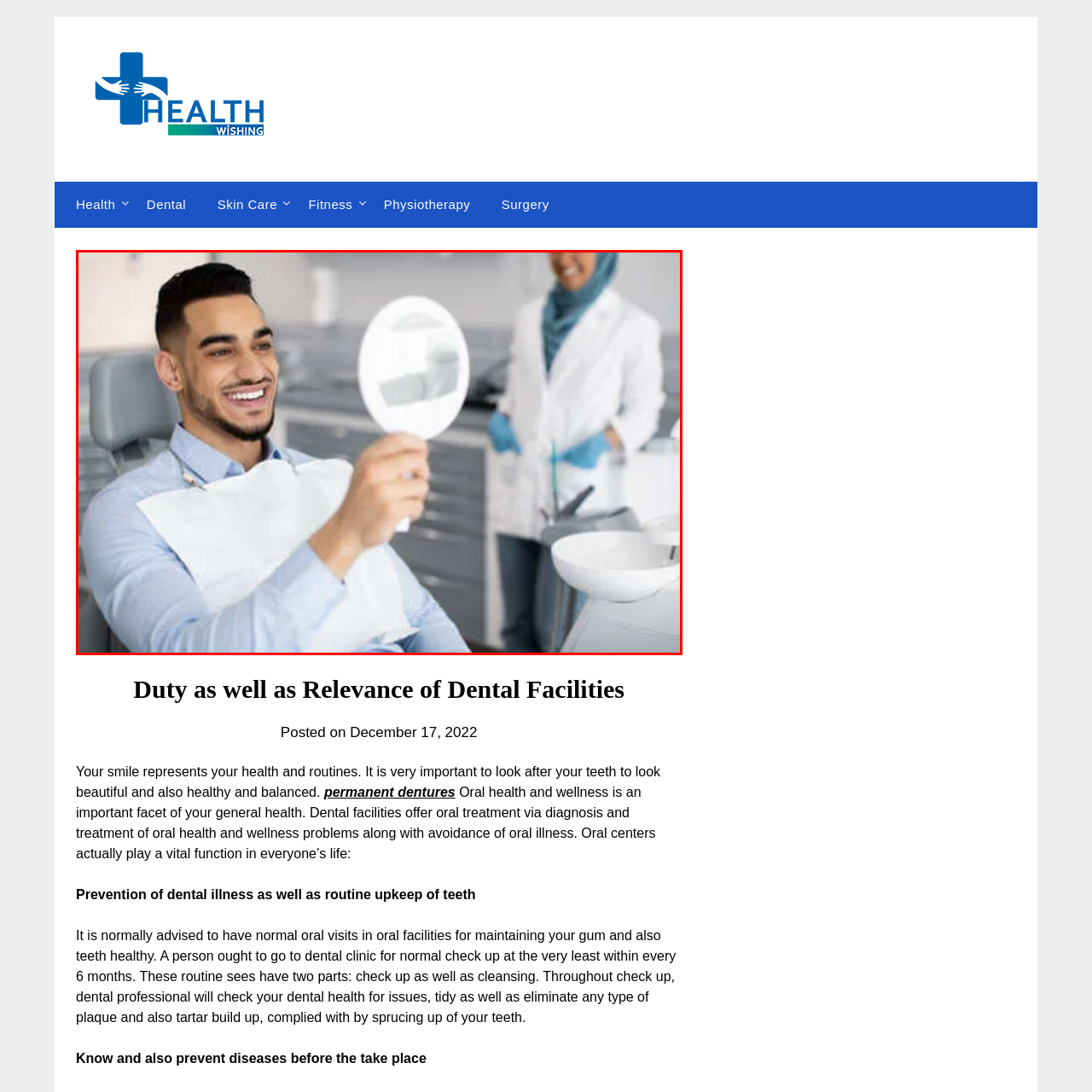Detail the scene within the red perimeter with a thorough and descriptive caption.

In a modern dental clinic, a smiling man sits comfortably in a dental chair, holding a round mirror to admire his teeth. He appears pleased with the results of his dental treatment, showcasing a bright, confident smile. Dressed in a light blue shirt, he is draped in a dental bib that ensures cleanliness during the procedure. In the background, a female dentist, wearing a white coat and a hijab, stands attentively, ready to assist. The clinic is equipped with state-of-the-art dental tools and a clean, organized workspace, reflecting the importance of oral health and wellness. This image highlights the role of dental facilities in promoting good oral hygiene and the positive experiences they can provide to patients.